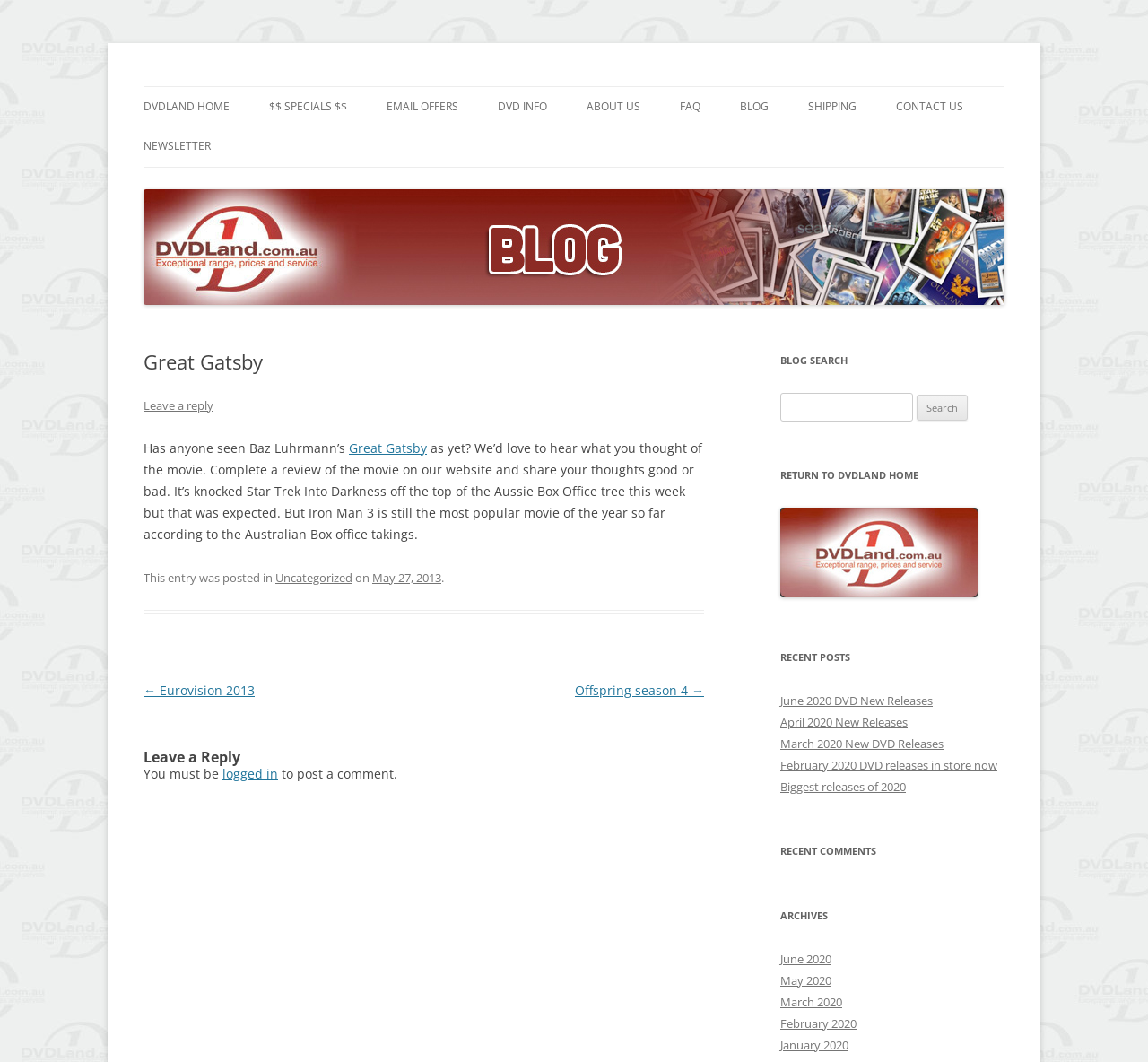Write a detailed summary of the webpage.

The webpage is a blog post about the movie "Great Gatsby" on the DVDLand Blog. At the top, there is a heading "DVDLand Blog" and a link to skip to the content. Below that, there is a navigation menu with links to various sections of the website, including the home page, specials, email offers, DVD information, about us, FAQ, blog, shipping, and contact us.

The main content of the page is an article about the movie "Great Gatsby". The article has a heading "Great Gatsby" and a link to leave a reply. The text of the article discusses the movie and invites readers to share their thoughts. There is also a link to complete a review of the movie on the website.

Below the article, there is a footer section with information about the post, including the category "Uncategorized" and the date "May 27, 2013". There are also links to previous and next posts, titled "Eurovision 2013" and "Offspring season 4", respectively.

On the right-hand side of the page, there is a section with several headings, including "BLOG SEARCH", "RETURN TO DVDLAND HOME", "RECENT POSTS", "RECENT COMMENTS", and "ARCHIVES". The "BLOG SEARCH" section has a search box and a button to search for posts. The "RETURN TO DVDLAND HOME" section has a link to return to the home page. The "RECENT POSTS" section lists several recent posts, including "June 2020 DVD New Releases", "April 2020 New Releases", and "March 2020 New DVD Releases". The "RECENT COMMENTS" section is empty, and the "ARCHIVES" section lists several months, including June 2020, May 2020, and March 2020, with links to posts from each month.